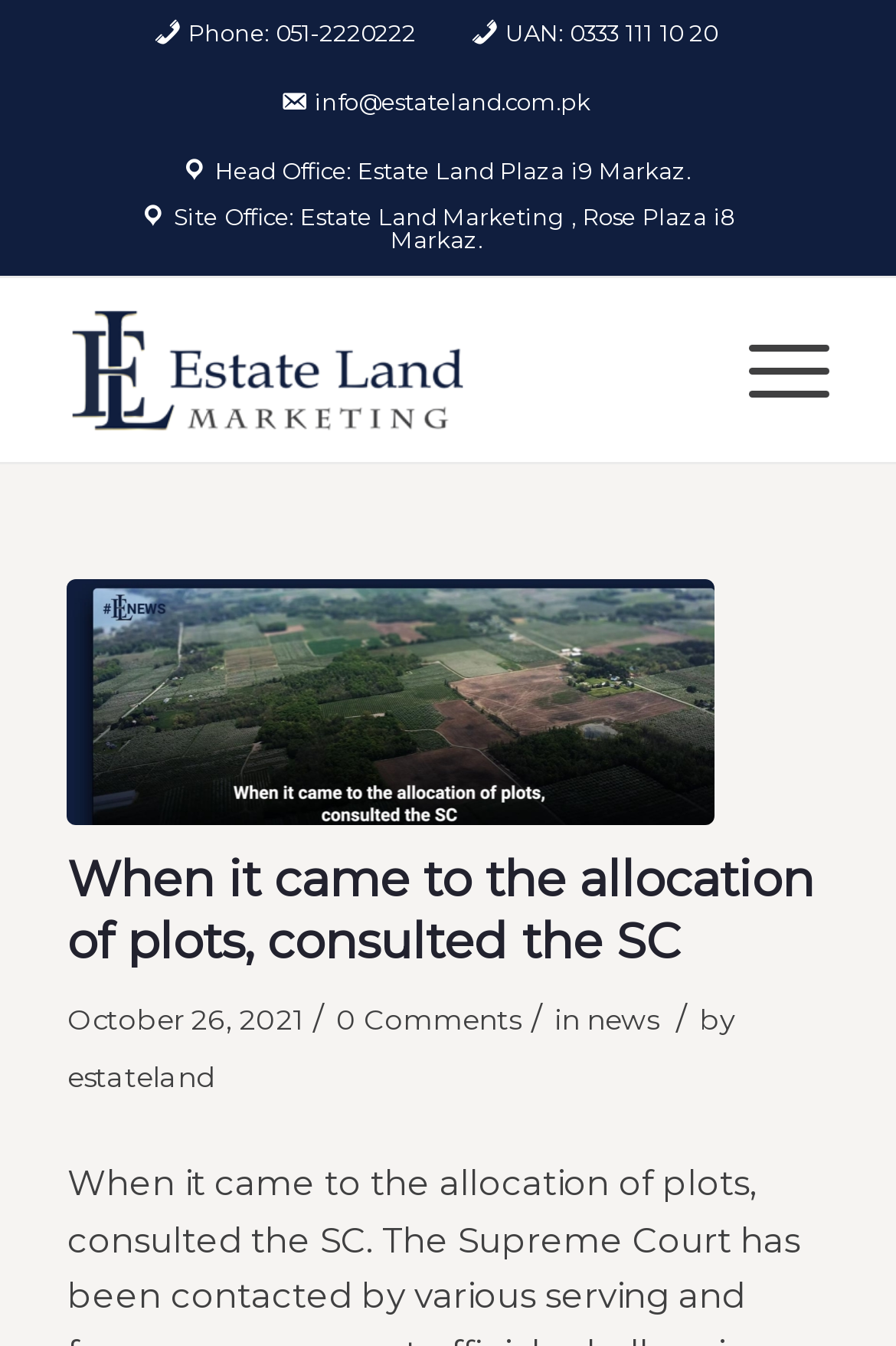Please determine and provide the text content of the webpage's heading.

When it came to the allocation of plots, consulted the SC